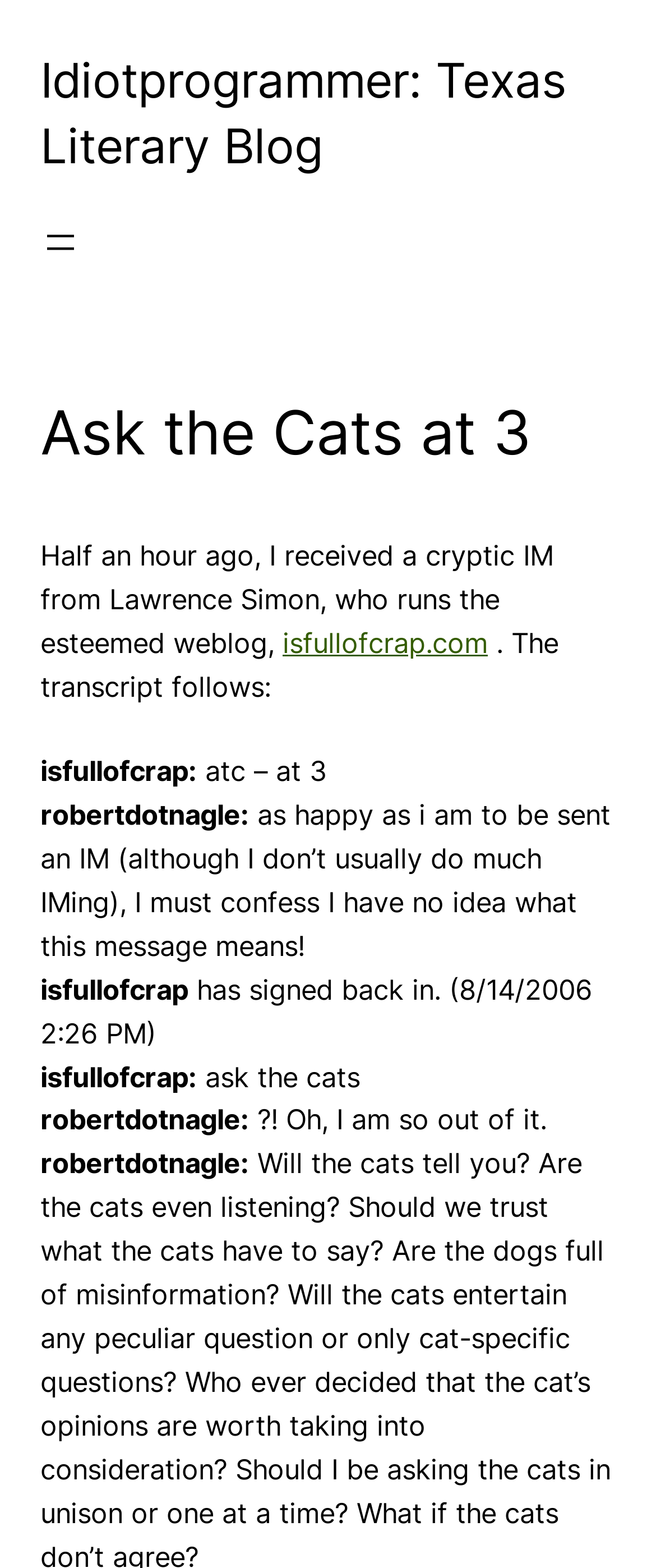What is the message sent by isfullofcrap?
Give a detailed explanation using the information visible in the image.

The webpage displays a transcript of an IM conversation, where isfullofcrap sends a message 'atc - at 3'. This information is obtained from the StaticText elements with OCR text 'isfullofcrap:' and 'atc – at 3'.